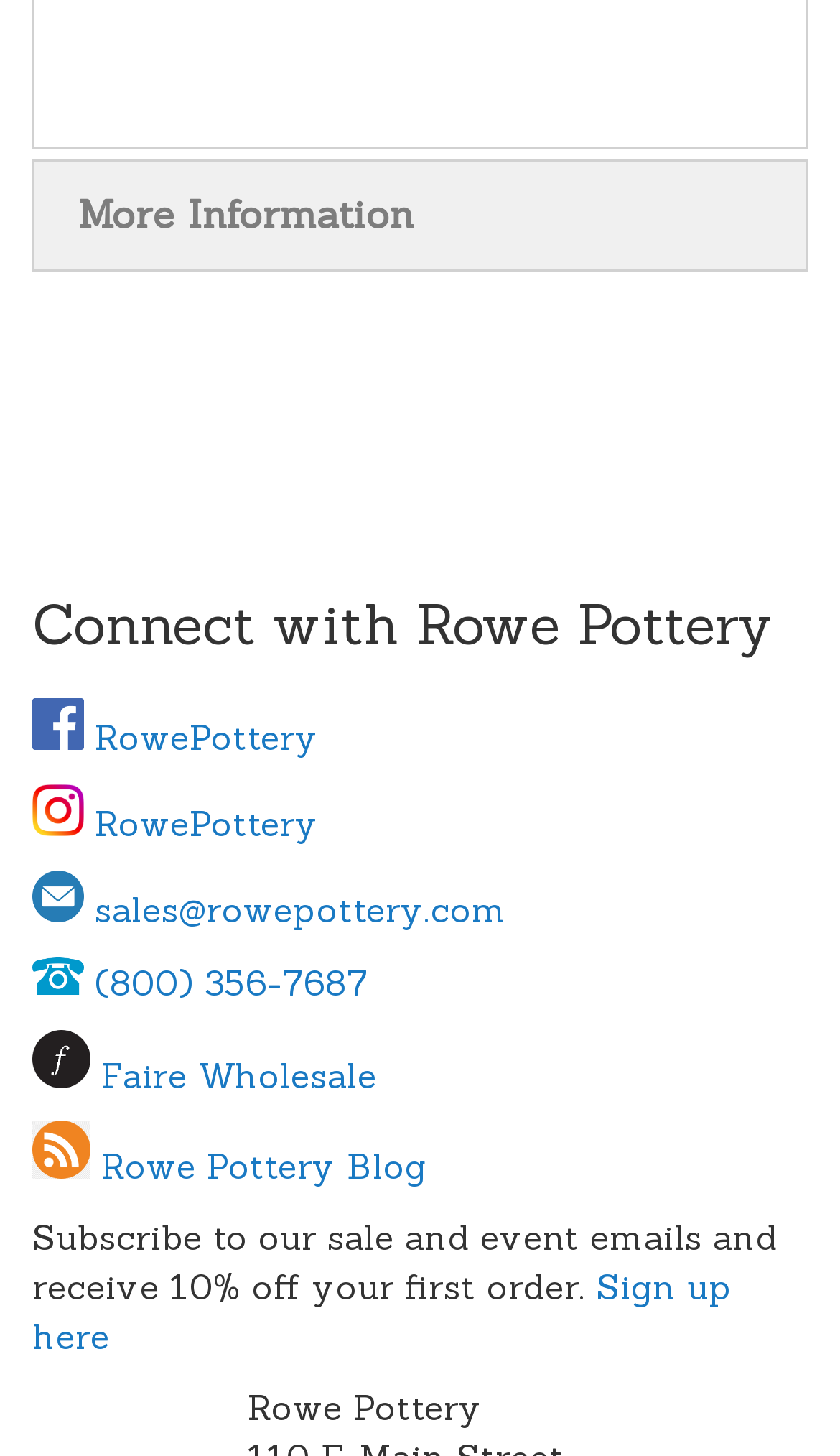How many contact methods are provided?
Based on the screenshot, provide your answer in one word or phrase.

3